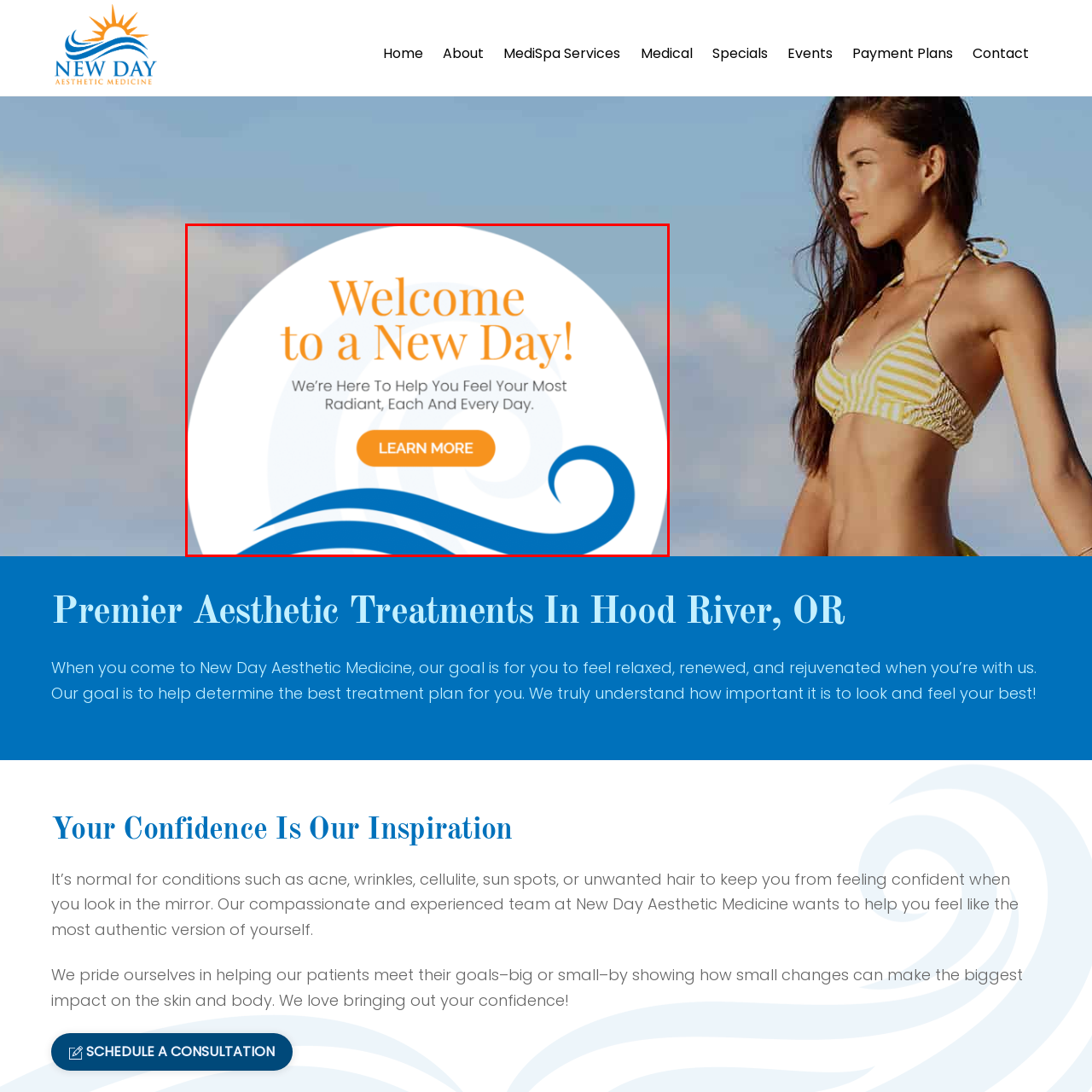Please provide a one-word or phrase response to the following question by examining the image within the red boundary:
What is the theme of the image?

Self-care